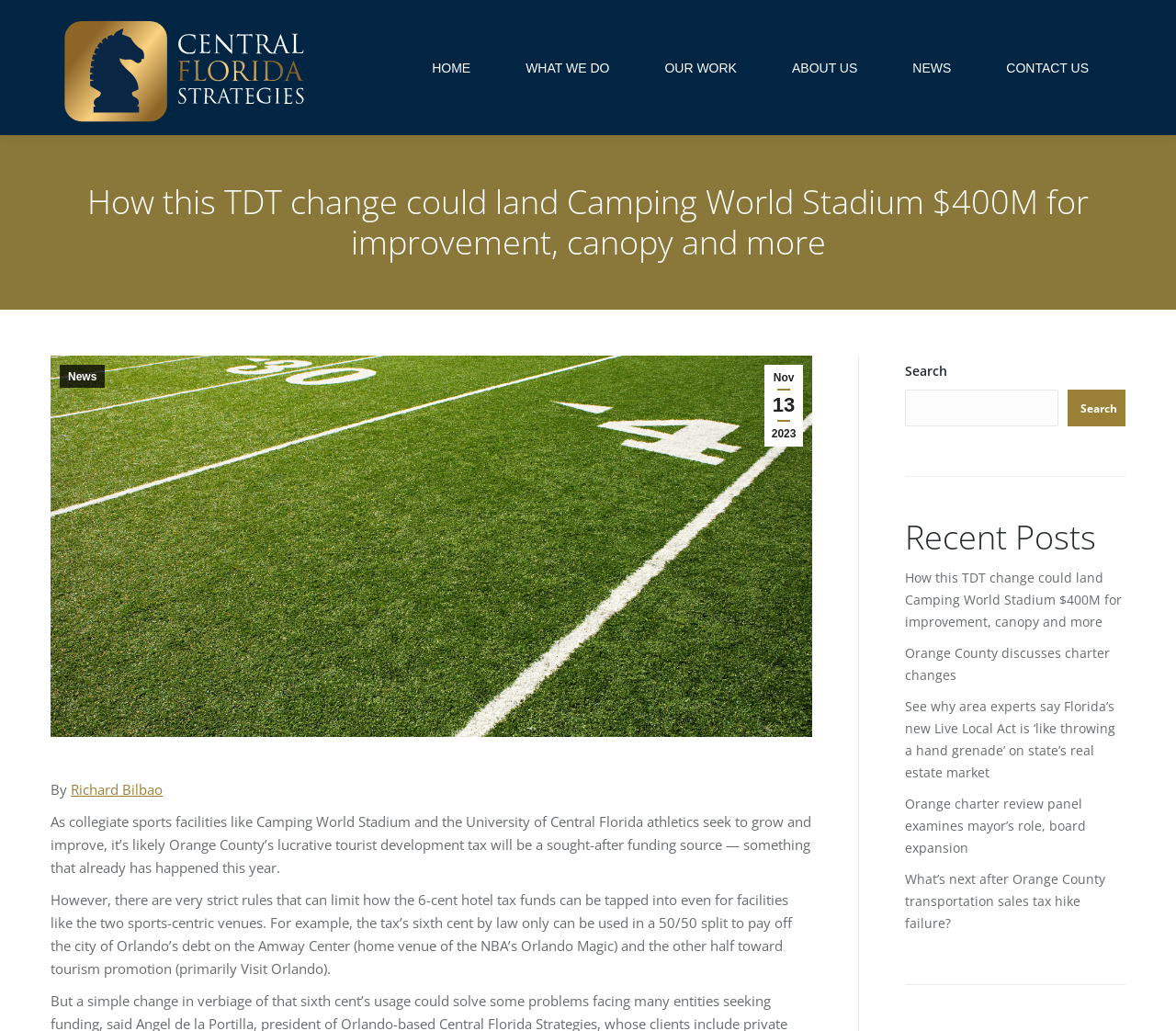Please identify the bounding box coordinates of the clickable element to fulfill the following instruction: "Read the article by Richard Bilbao". The coordinates should be four float numbers between 0 and 1, i.e., [left, top, right, bottom].

[0.06, 0.756, 0.138, 0.774]